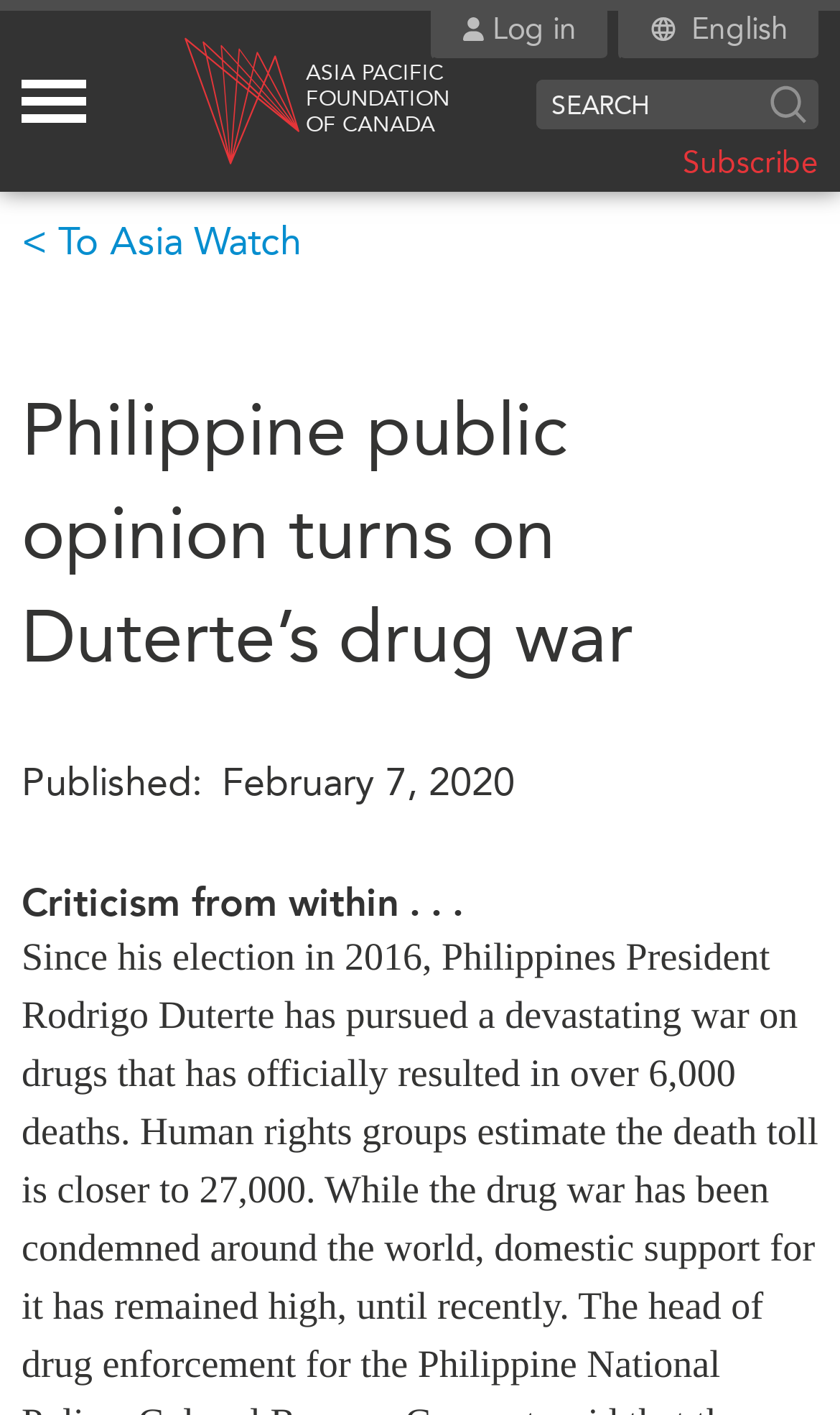Identify the bounding box coordinates of the clickable region required to complete the instruction: "Search for something". The coordinates should be given as four float numbers within the range of 0 and 1, i.e., [left, top, right, bottom].

[0.639, 0.056, 0.895, 0.091]